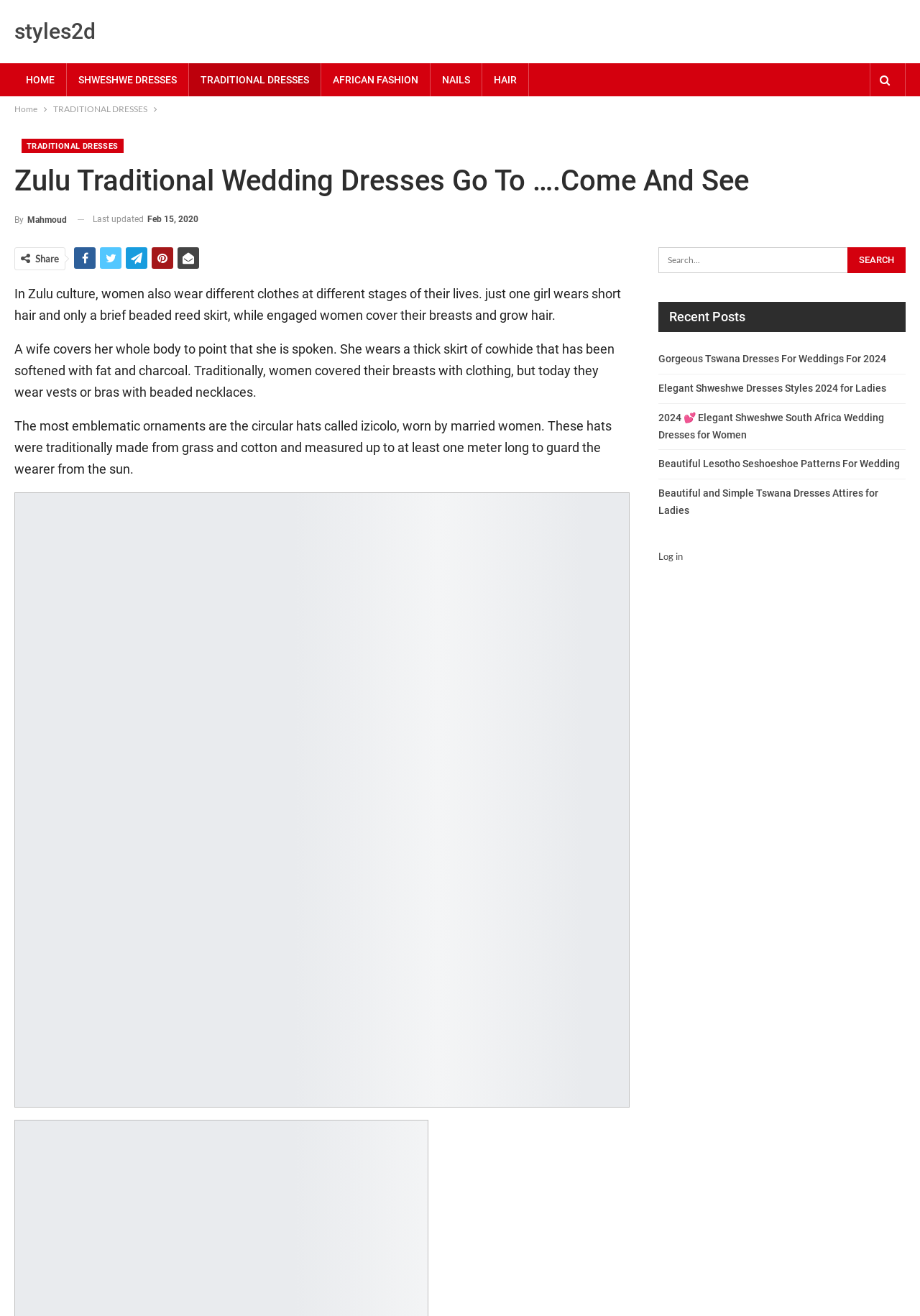Given the element description, predict the bounding box coordinates in the format (top-left x, top-left y, bottom-right x, bottom-right y). Make sure all values are between 0 and 1. Here is the element description: NAILS

[0.468, 0.048, 0.523, 0.073]